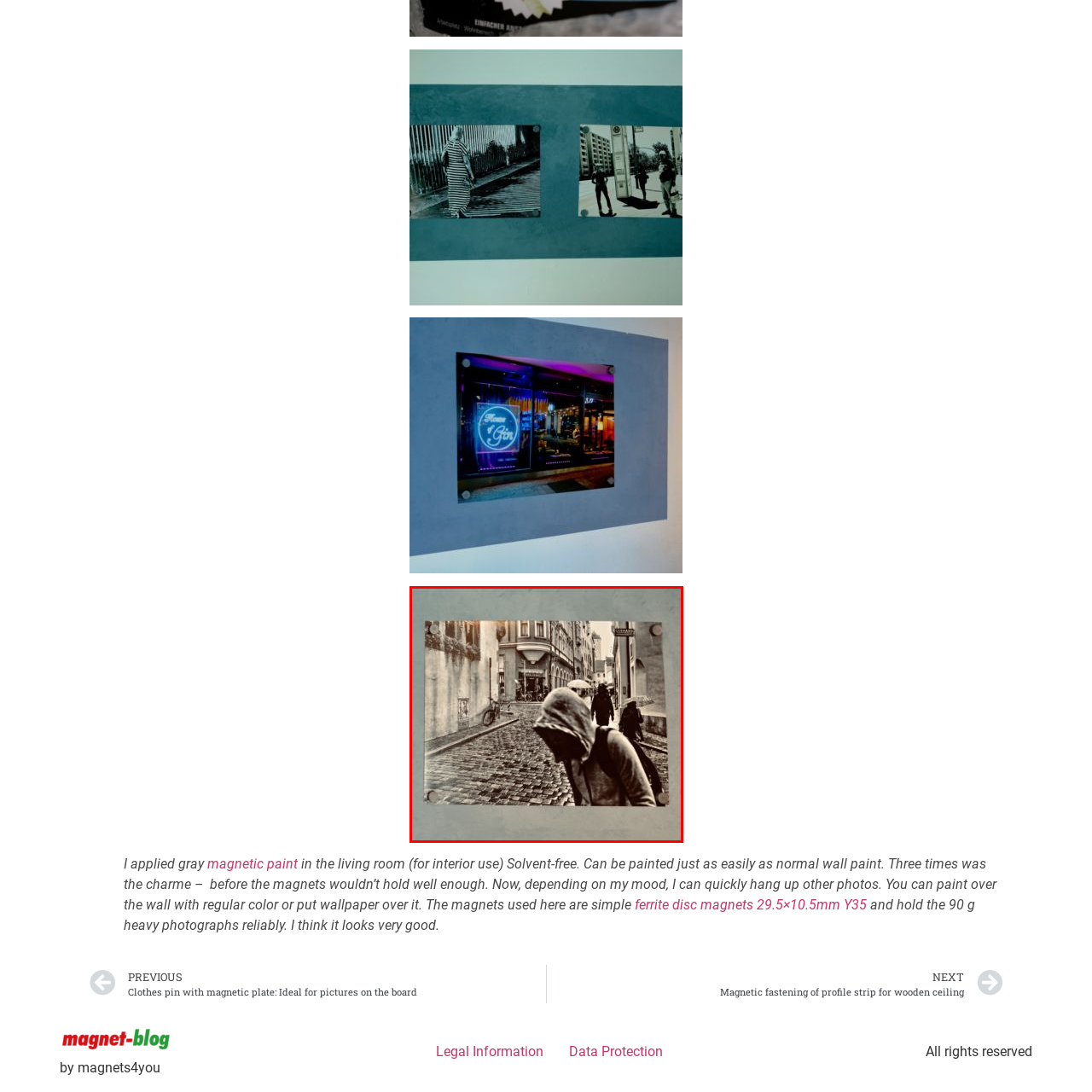Identify the content inside the red box and answer the question using a brief word or phrase: What type of street is depicted in the image?

Cobblestone